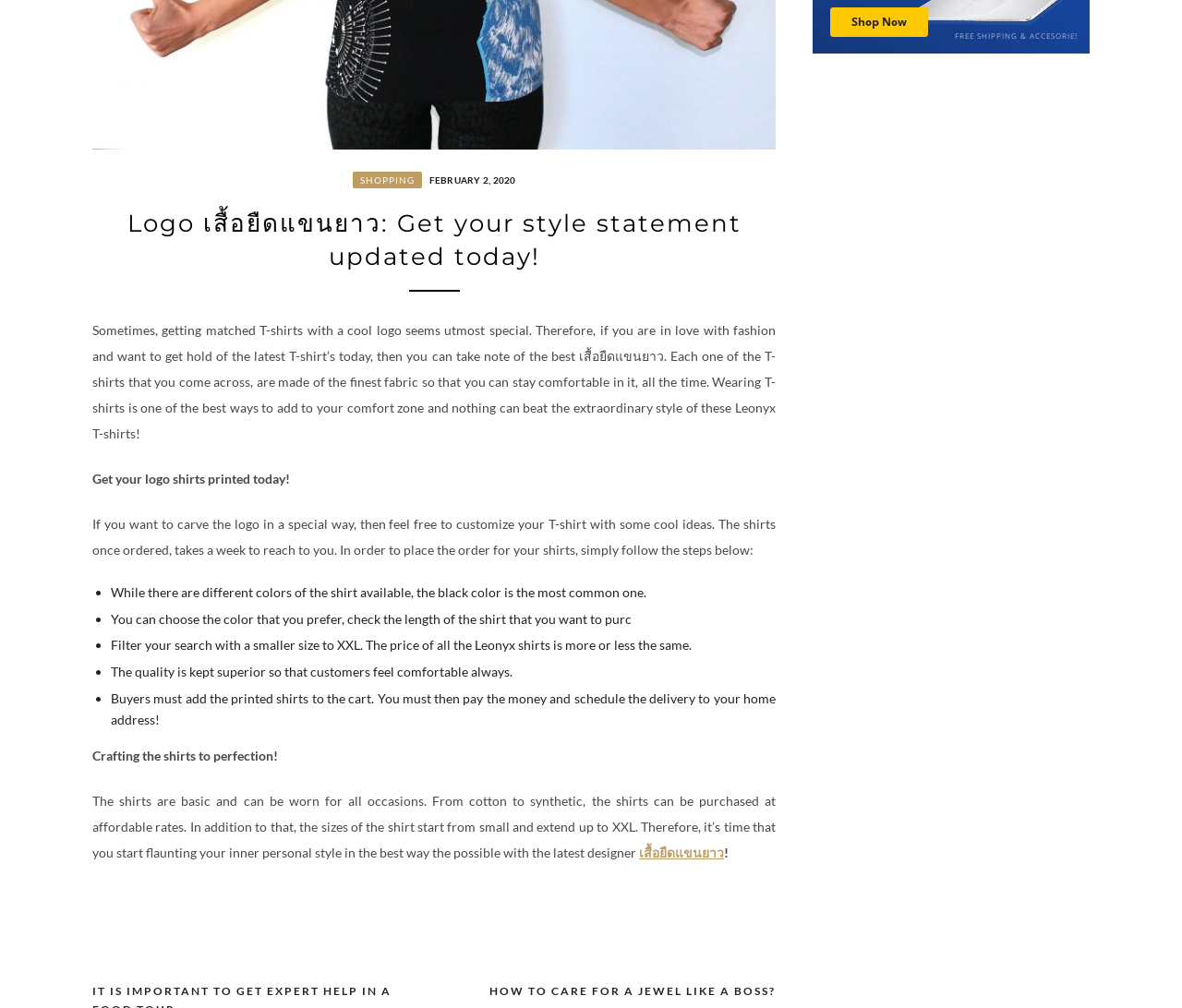Provide the bounding box coordinates in the format (top-left x, top-left y, bottom-right x, bottom-right y). All values are floating point numbers between 0 and 1. Determine the bounding box coordinate of the UI element described as: เสื้อยืดแขนยาว

[0.541, 0.838, 0.612, 0.854]